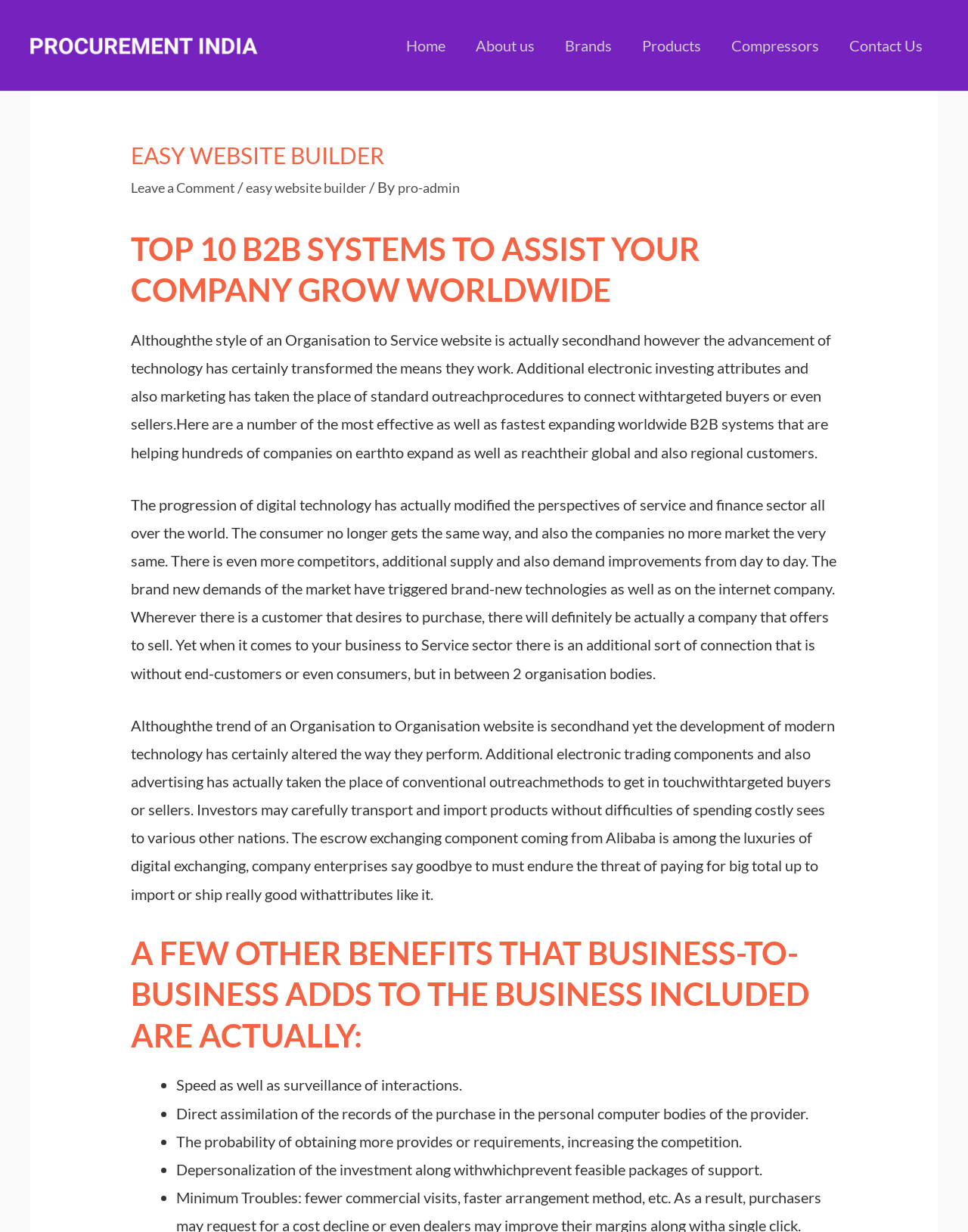Locate the bounding box coordinates of the clickable part needed for the task: "Click on Compressors".

[0.74, 0.012, 0.862, 0.061]